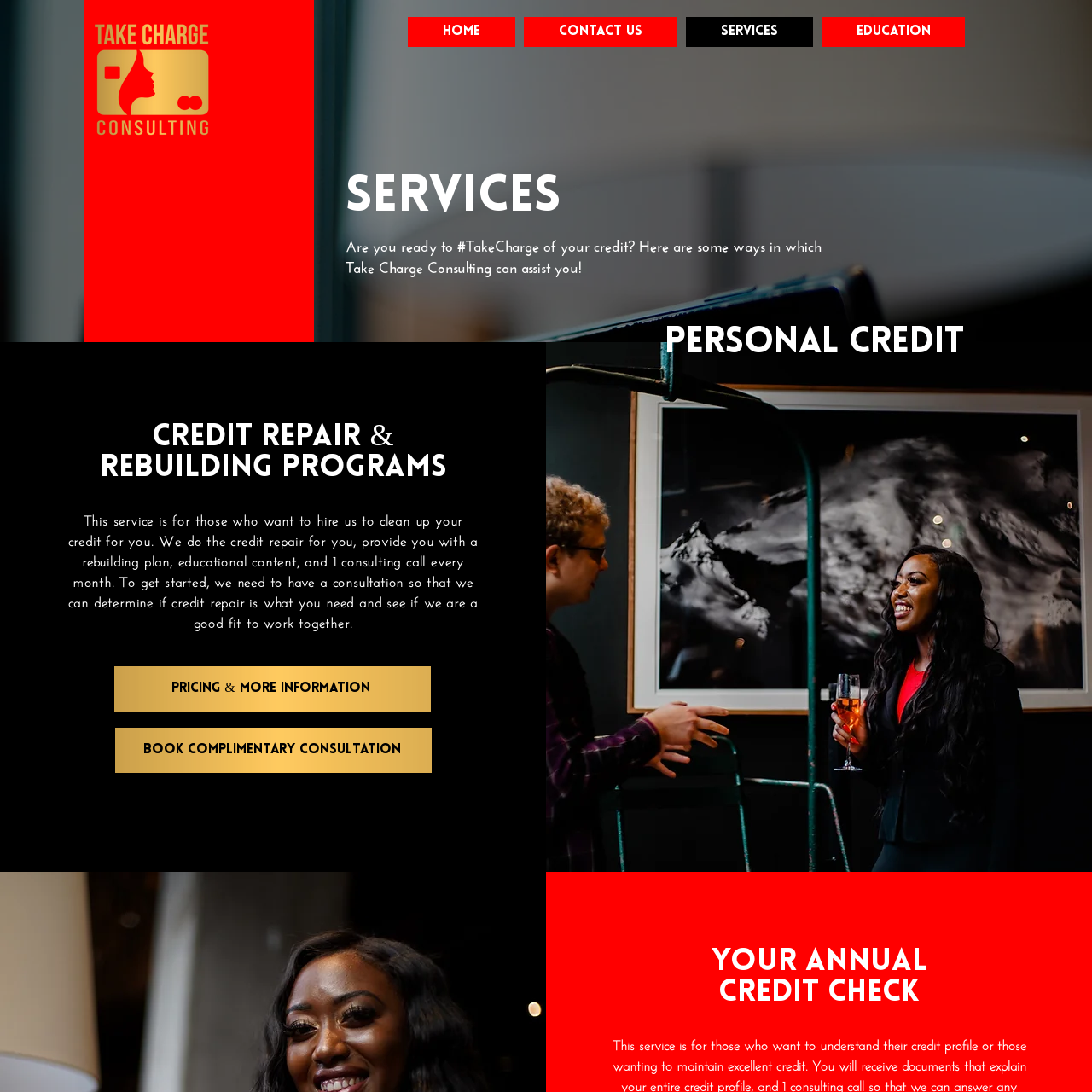Observe the image confined by the red frame and answer the question with a single word or phrase:
What is the message conveyed by the 'TAKE CHARGE' text?

Empowering message